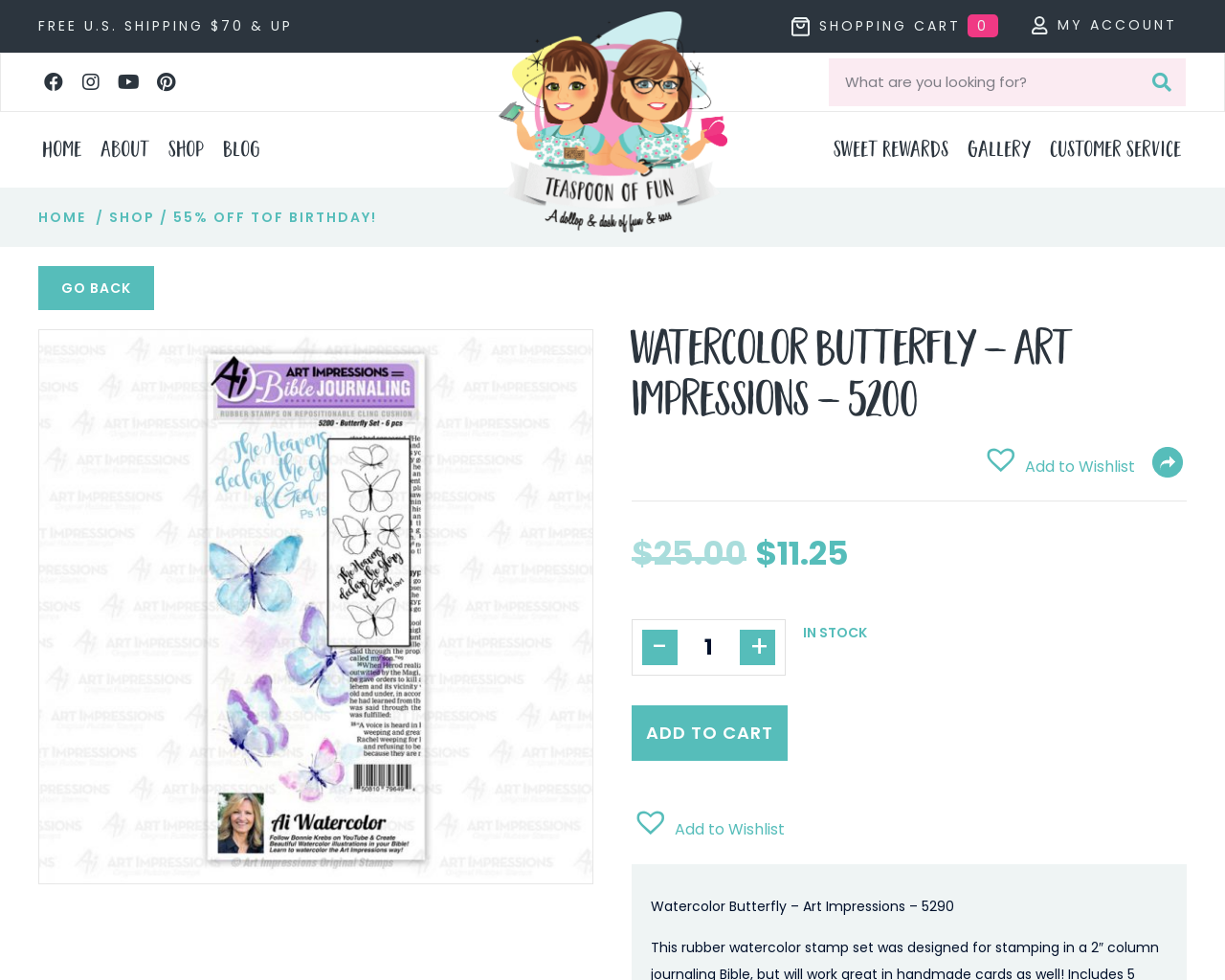What is the product status?
Using the visual information, answer the question in a single word or phrase.

IN STOCK